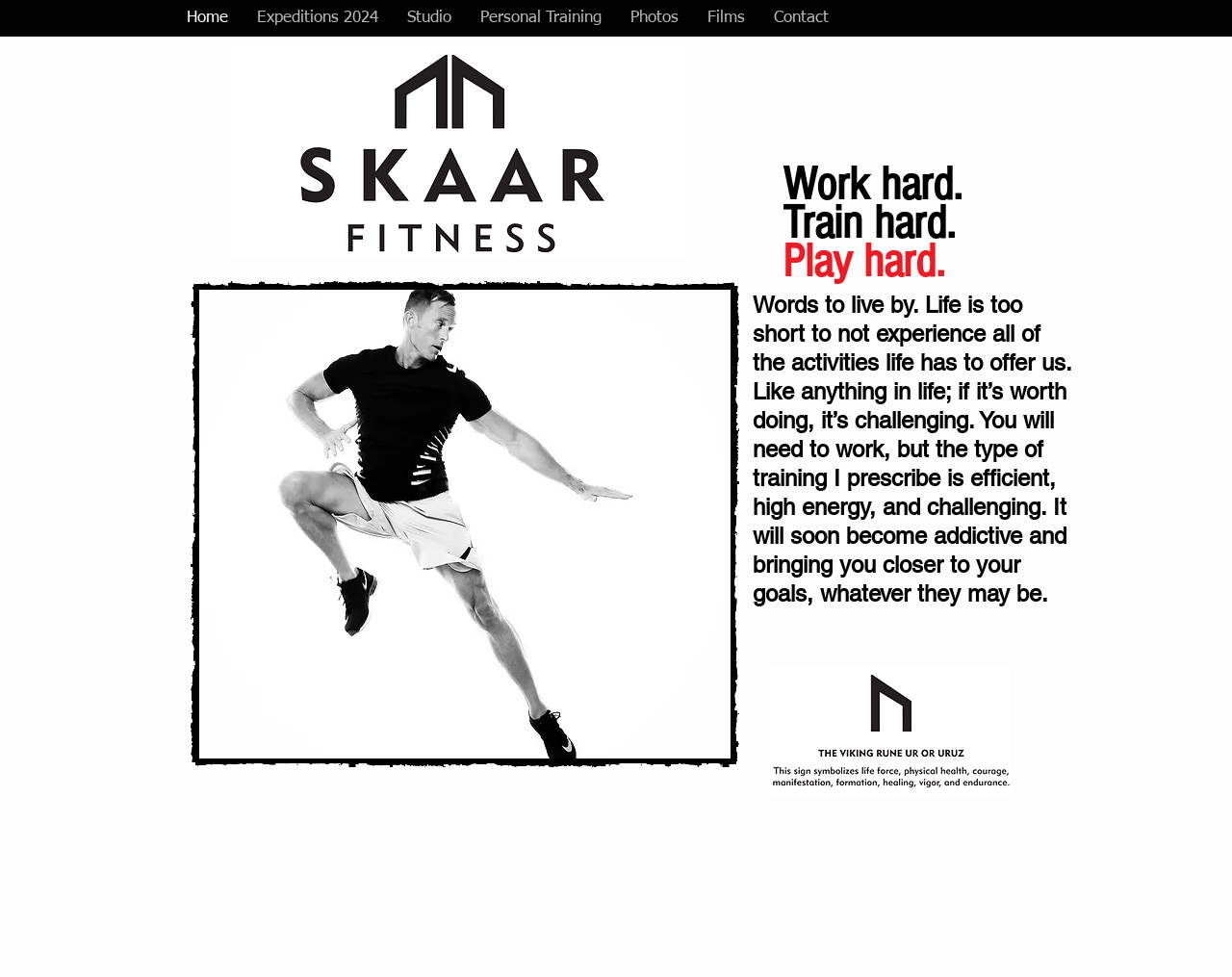What is the tone of the text on this website?
Using the visual information, answer the question in a single word or phrase.

Motivational